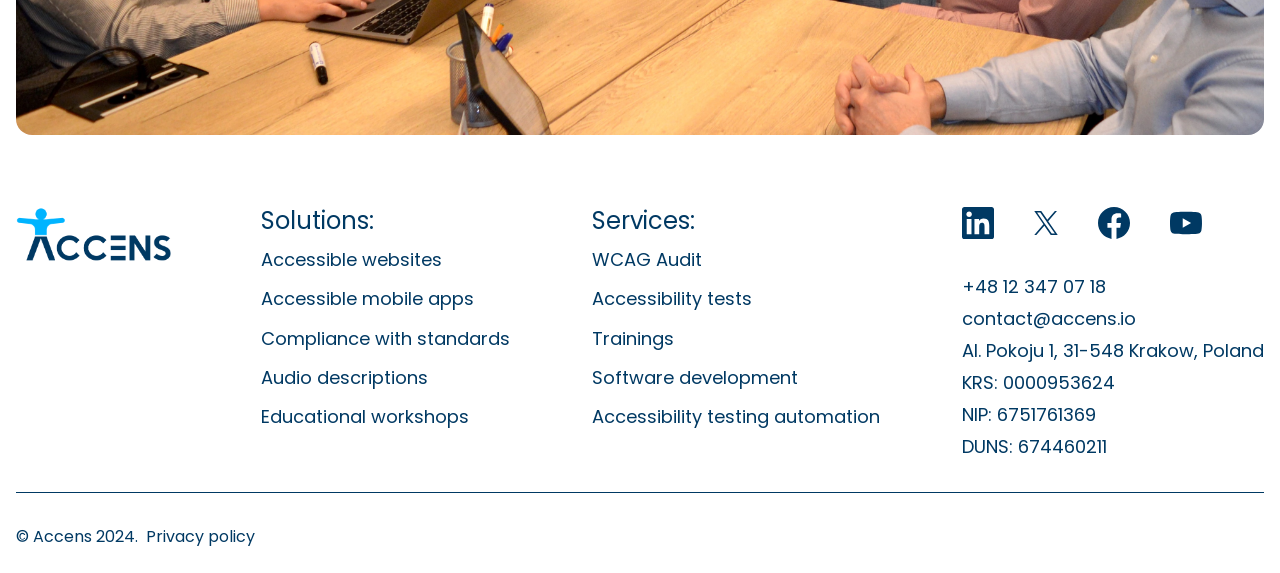What is the company name?
Look at the image and respond to the question as thoroughly as possible.

The company name can be found in the top-left corner of the webpage, where the logo is located. The logo is accompanied by the text 'Accens - Strona główna', which translates to 'Accens - Home page' in English.